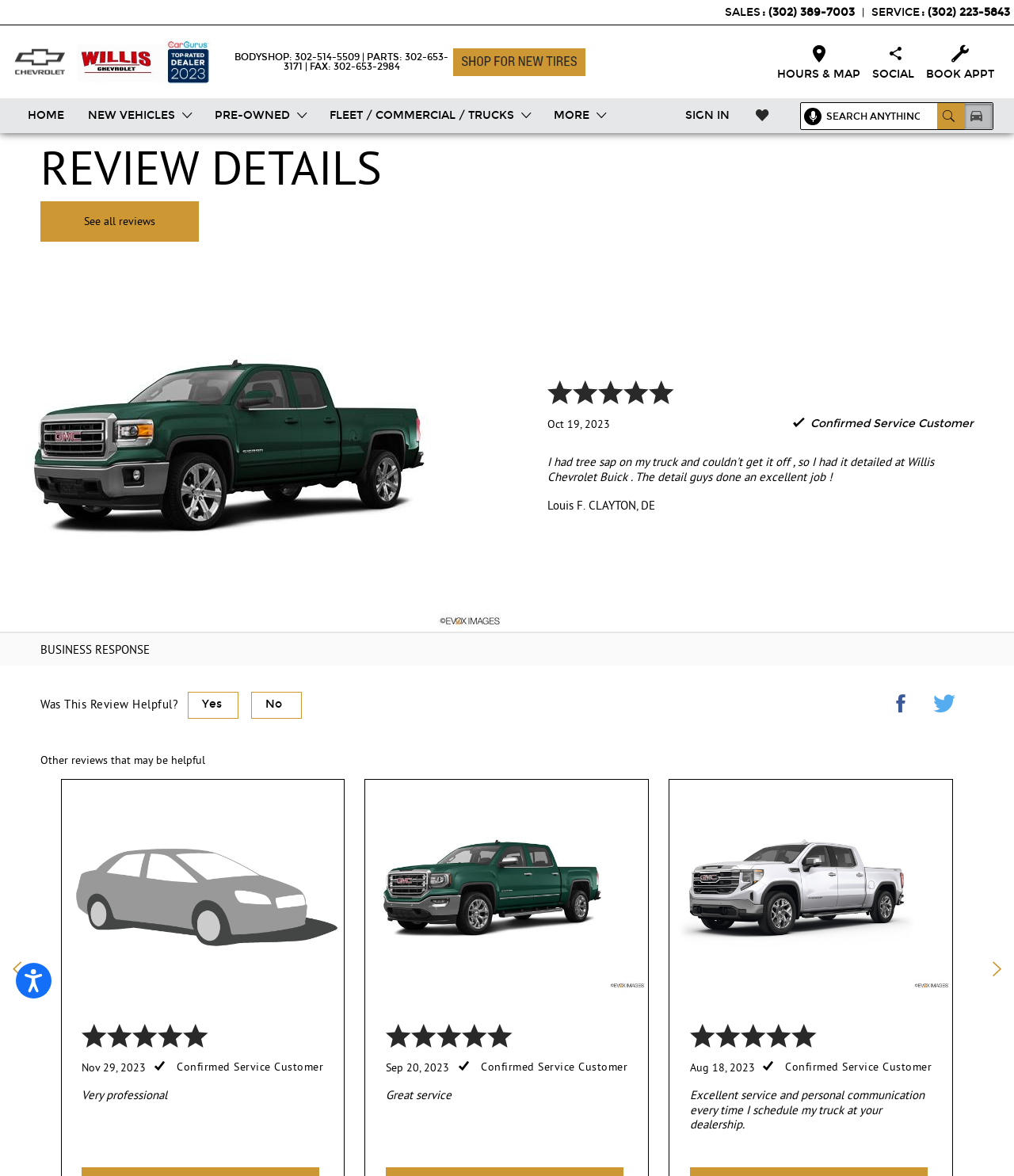Predict the bounding box of the UI element that fits this description: "Meet Our Staff".

[0.71, 0.964, 0.944, 0.976]